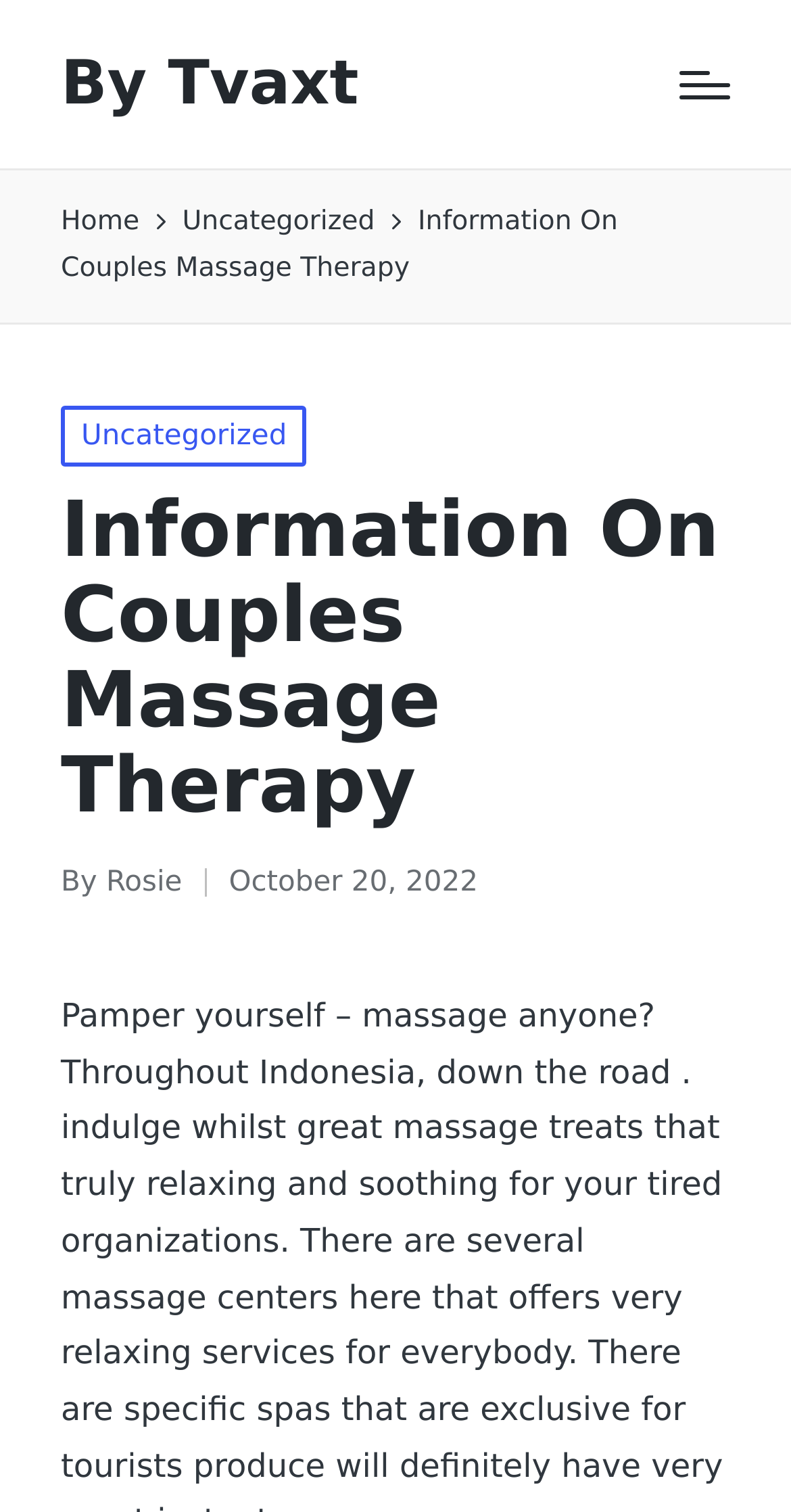Analyze the image and give a detailed response to the question:
What is the function of the link at the bottom right?

I found the function of the link by looking at its text which says 'Scroll to Top', indicating that it is used to scroll back to the top of the page.